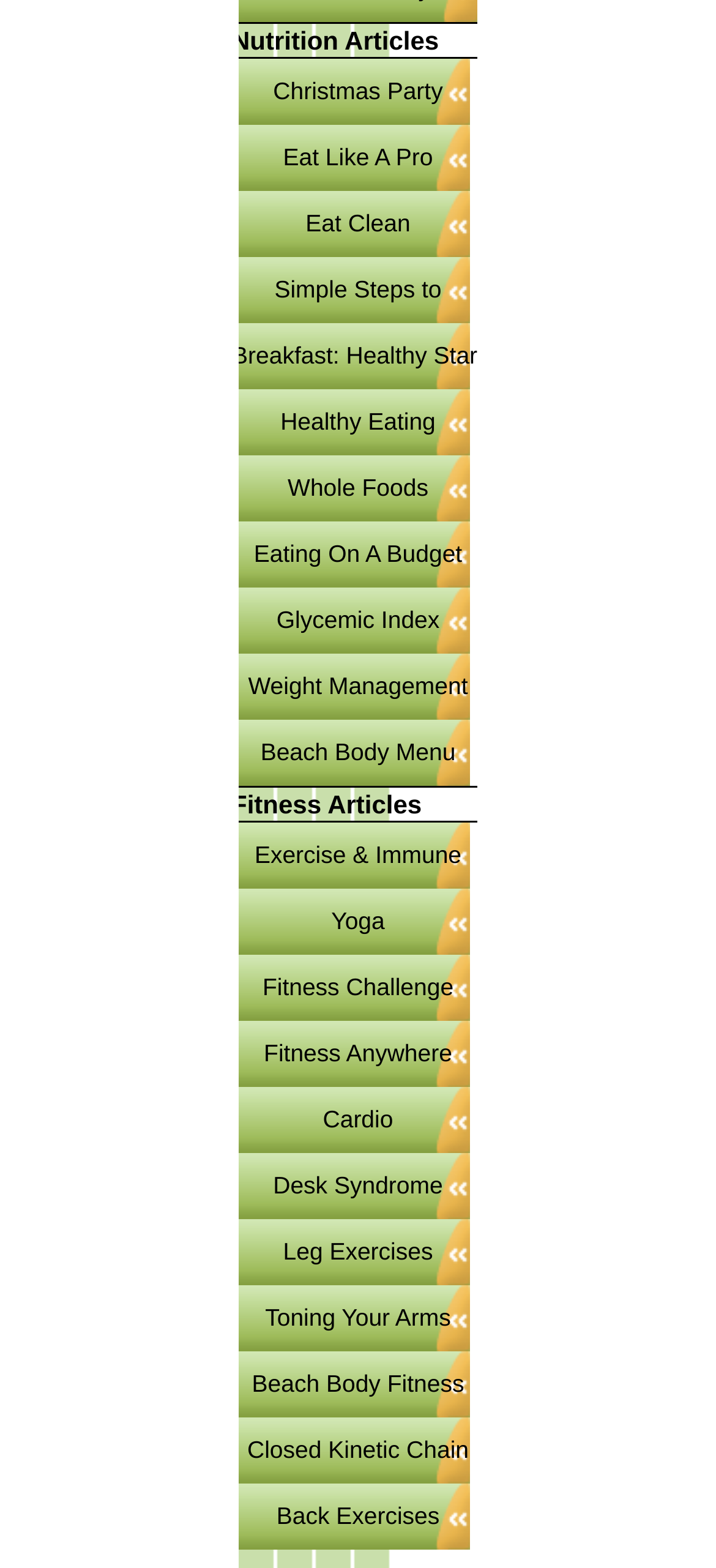Please identify the bounding box coordinates of the area that needs to be clicked to fulfill the following instruction: "Learn about Eating On A Budget."

[0.323, 0.333, 0.677, 0.375]